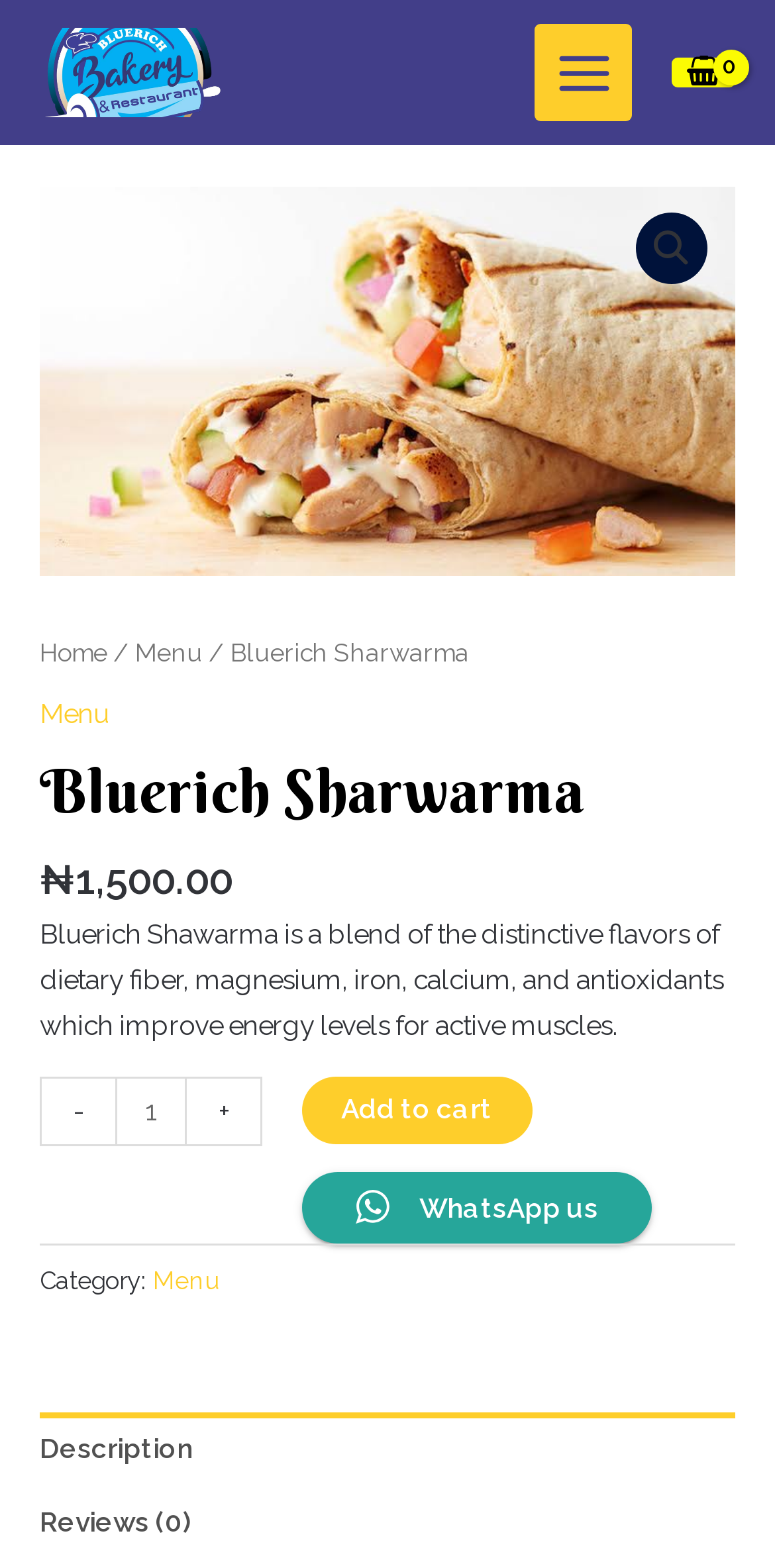Answer the question with a brief word or phrase:
What is the purpose of the 'Add to cart' button?

To add product to cart